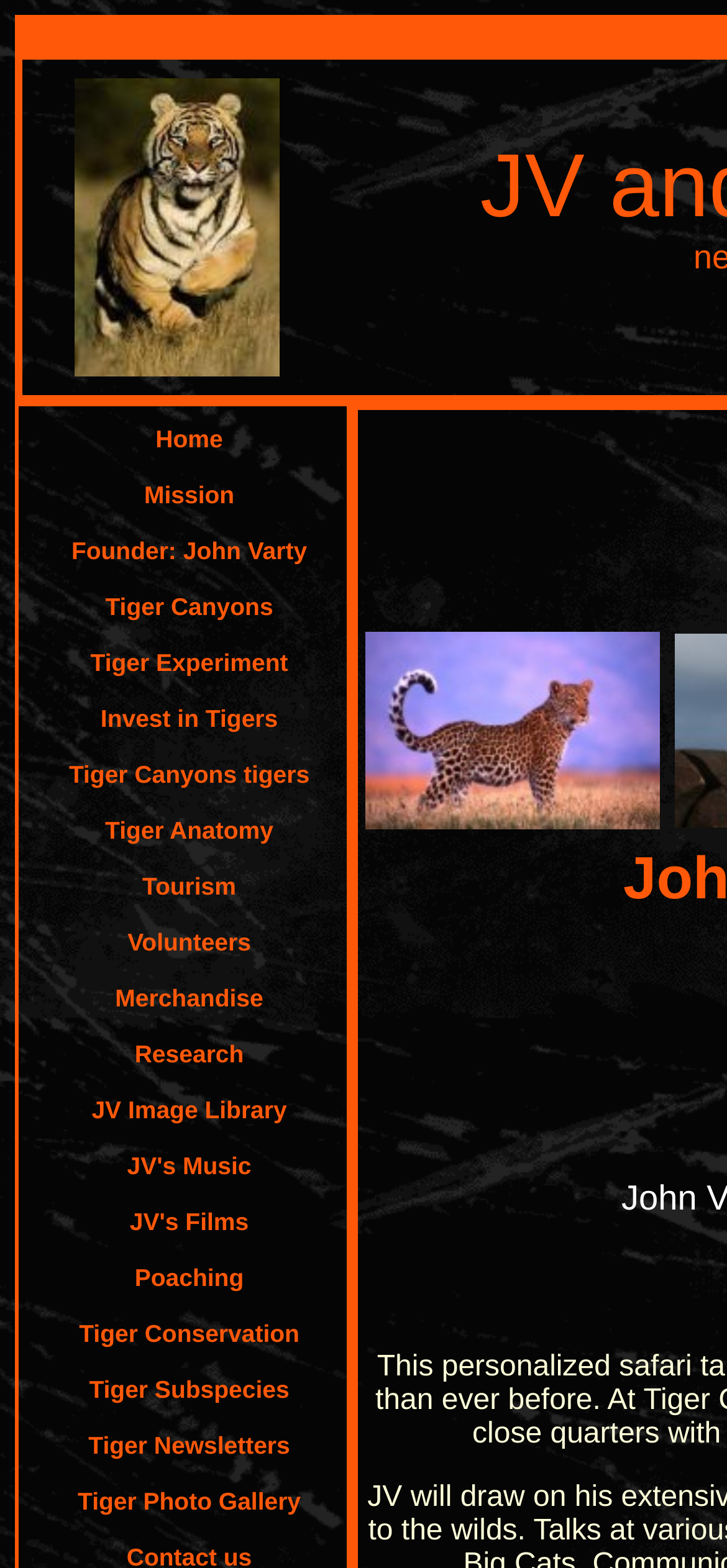Pinpoint the bounding box coordinates of the element you need to click to execute the following instruction: "Check Tiger Newsletters". The bounding box should be represented by four float numbers between 0 and 1, in the format [left, top, right, bottom].

[0.122, 0.913, 0.399, 0.931]